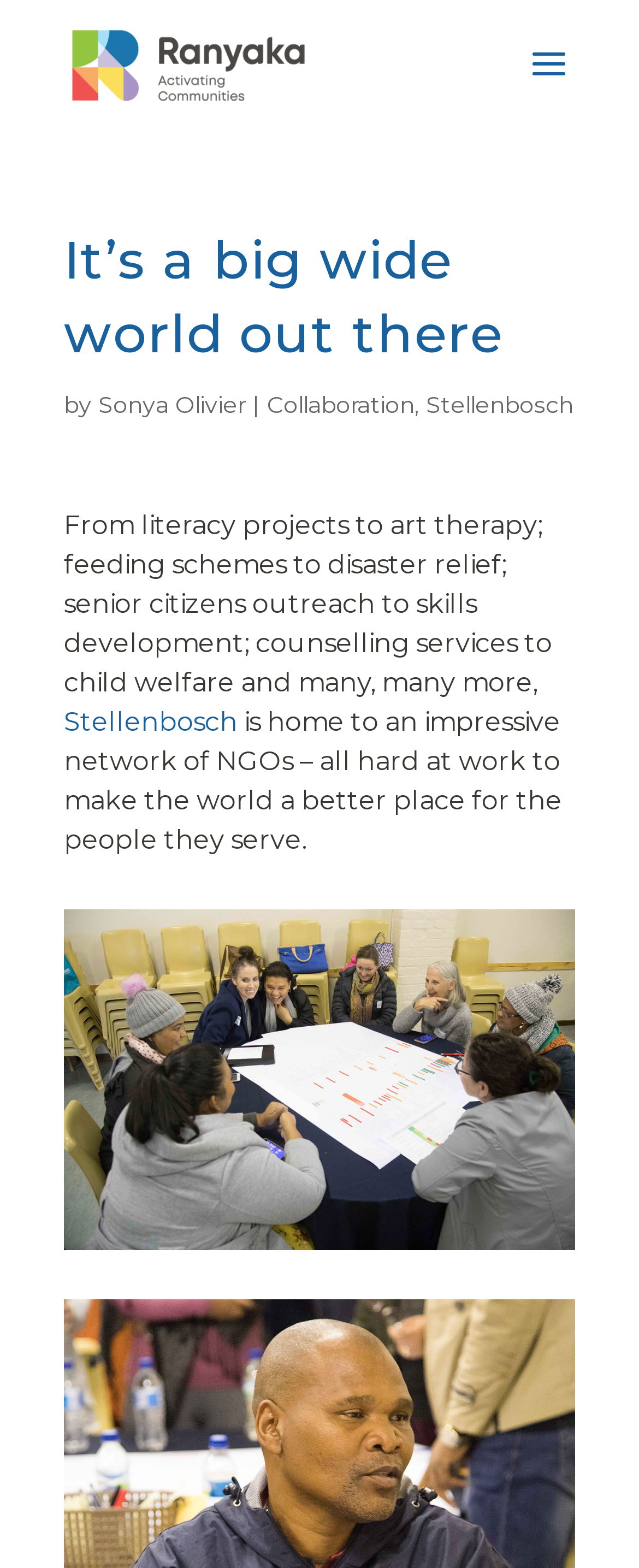Using the webpage screenshot and the element description alt="Ranyaka", determine the bounding box coordinates. Specify the coordinates in the format (top-left x, top-left y, bottom-right x, bottom-right y) with values ranging from 0 to 1.

[0.11, 0.03, 0.479, 0.05]